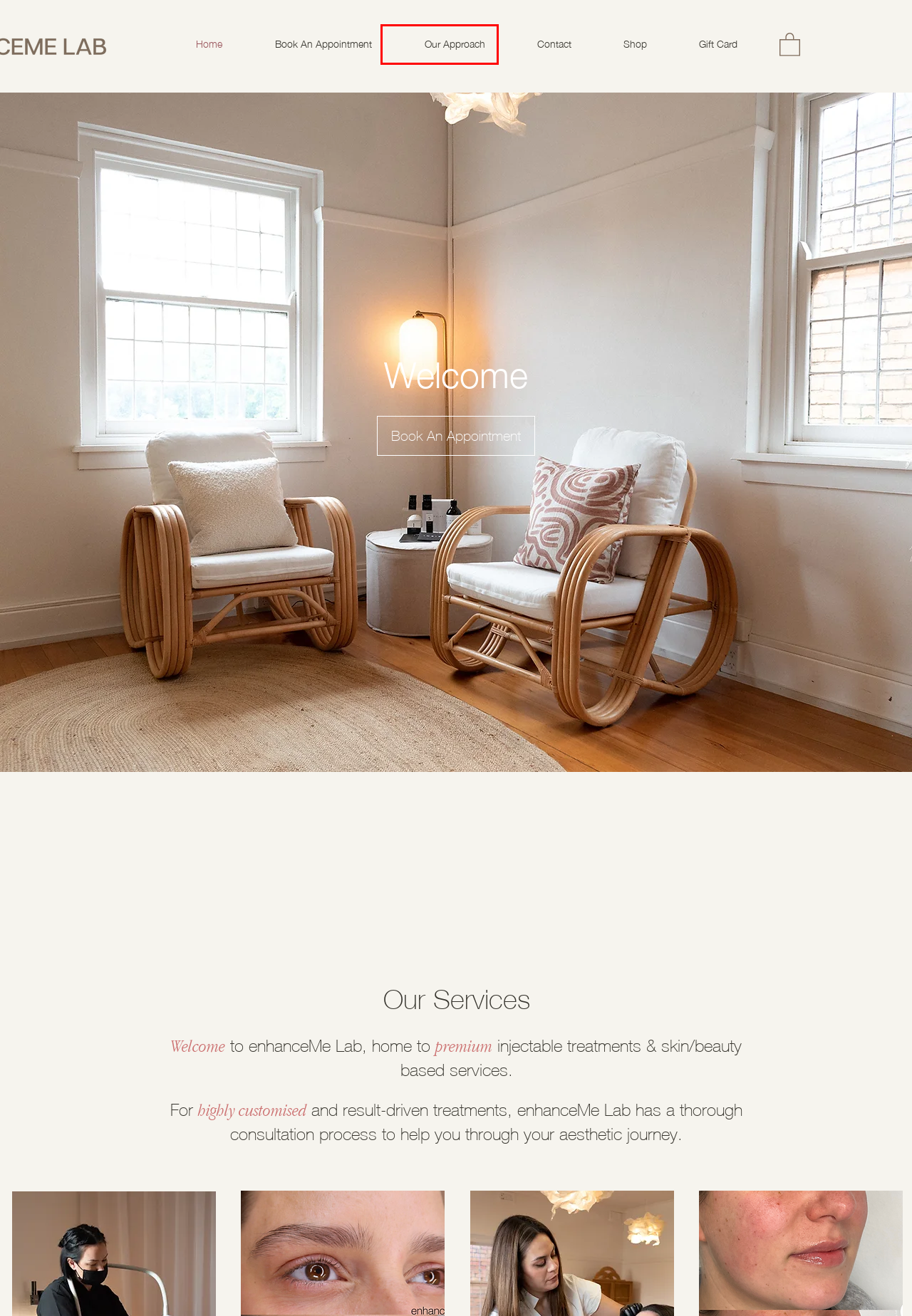Observe the screenshot of a webpage with a red bounding box around an element. Identify the webpage description that best fits the new page after the element inside the bounding box is clicked. The candidates are:
A. Book An Appointment | EnhanceMe LAB
B. Step 2 - Resurfacing Lift | EnhanceMe LAB
C. Gold Sculping Tool | EnhanceMe LAB
D. Gift Card | EnhanceMe LAB
E. Contact | EnhanceMe LAB
F. A+Med Salon Pack | EnhanceMe LAB
G. About | Enhanceme Lab | Ballarat Central
H. Shop | EnhanceMe LAB

G